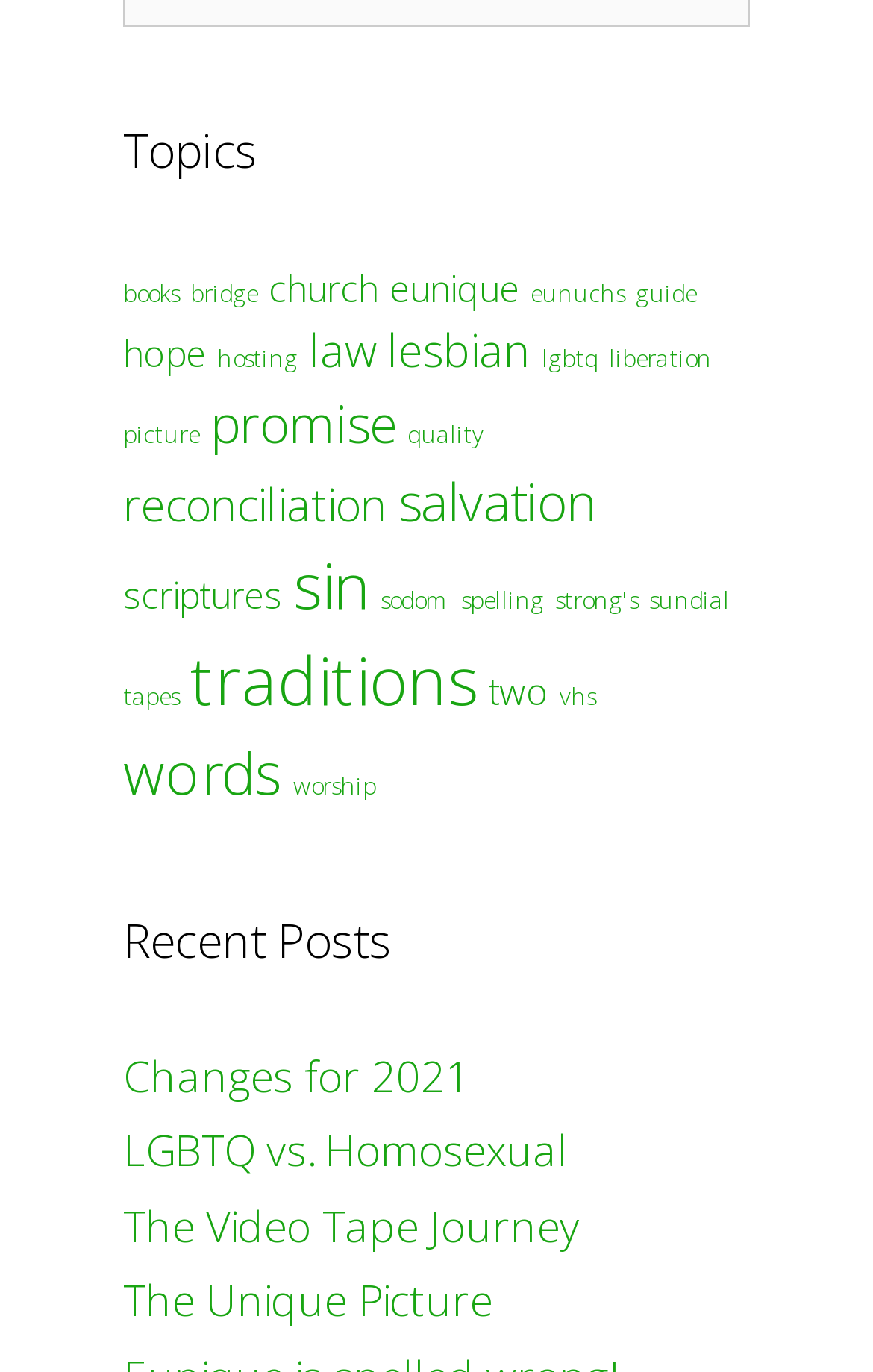Could you specify the bounding box coordinates for the clickable section to complete the following instruction: "Log in"?

None